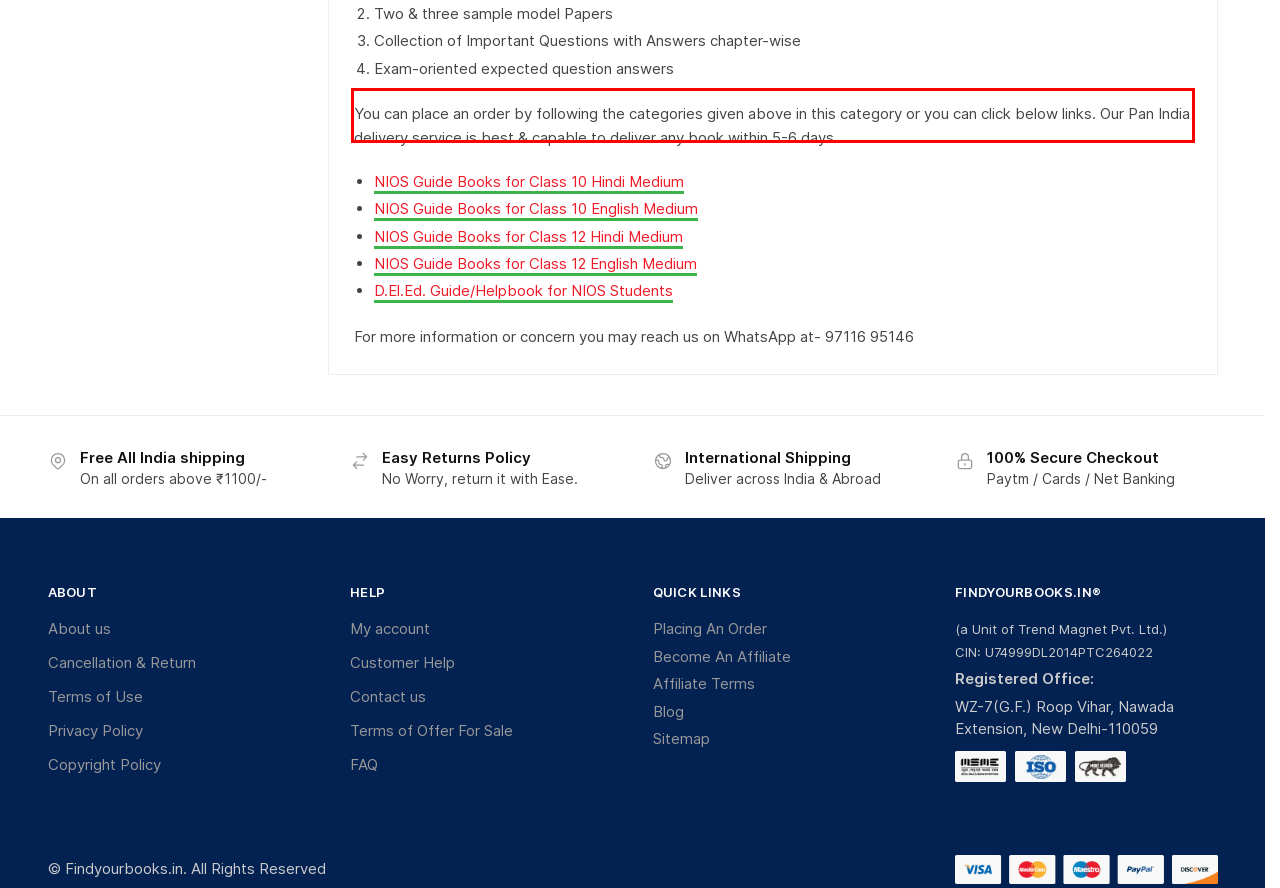There is a screenshot of a webpage with a red bounding box around a UI element. Please use OCR to extract the text within the red bounding box.

You can place an order by following the categories given above in this category or you can click below links. Our Pan India delivery service is best & capable to deliver any book within 5-6 days.